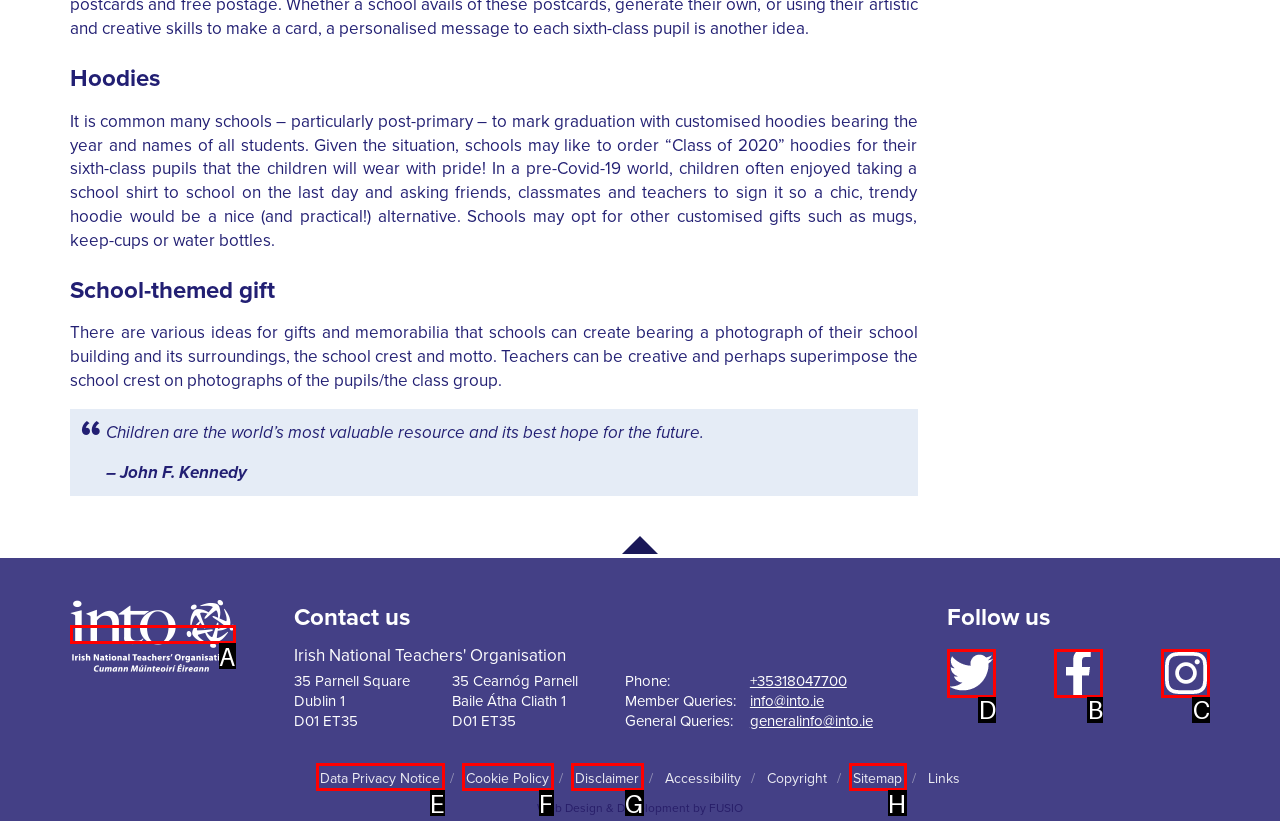Identify the HTML element I need to click to complete this task: Follow us on Facebook Provide the option's letter from the available choices.

D